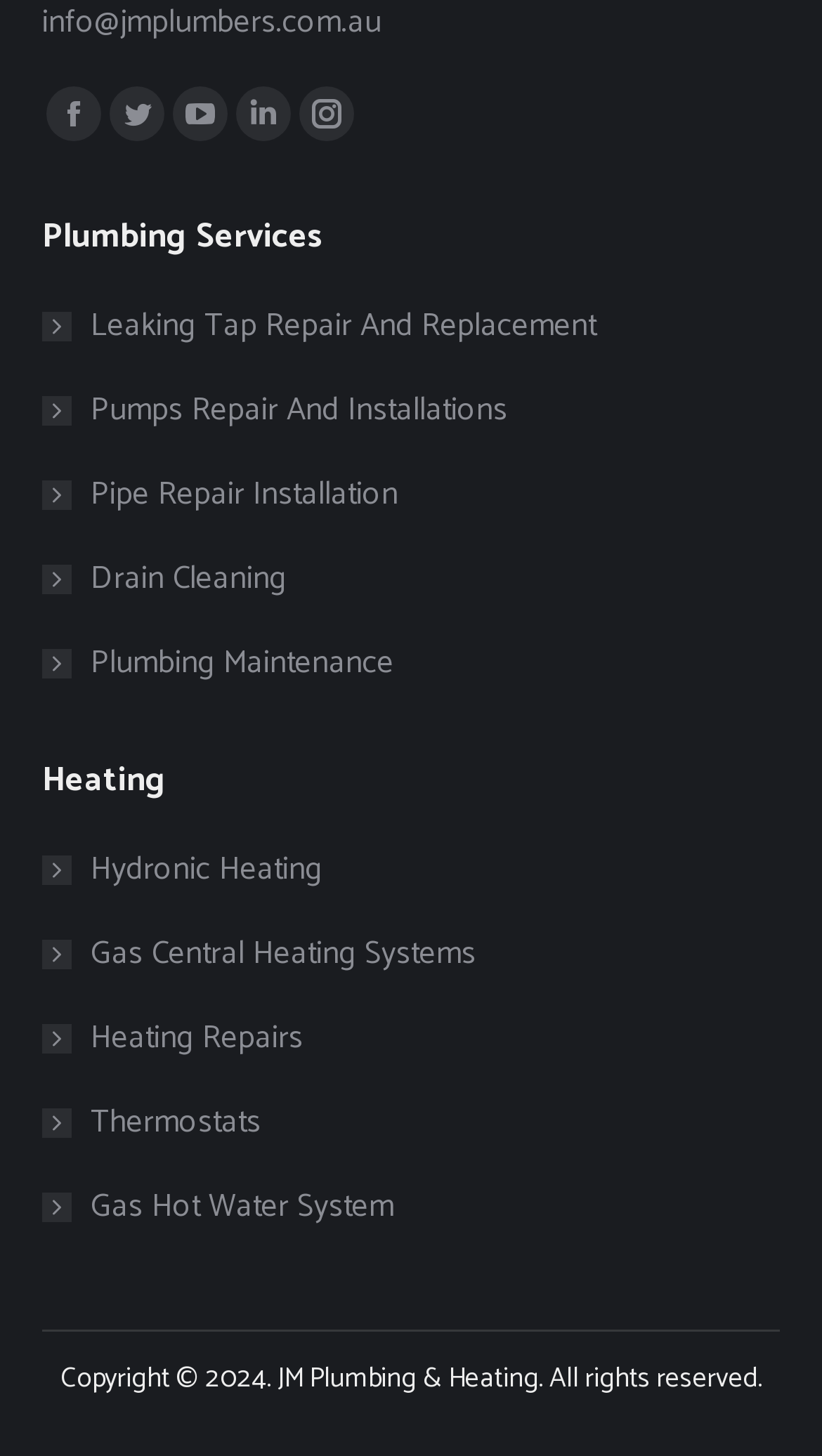Bounding box coordinates should be provided in the format (top-left x, top-left y, bottom-right x, bottom-right y) with all values between 0 and 1. Identify the bounding box for this UI element: Thermostats

[0.051, 0.751, 0.318, 0.79]